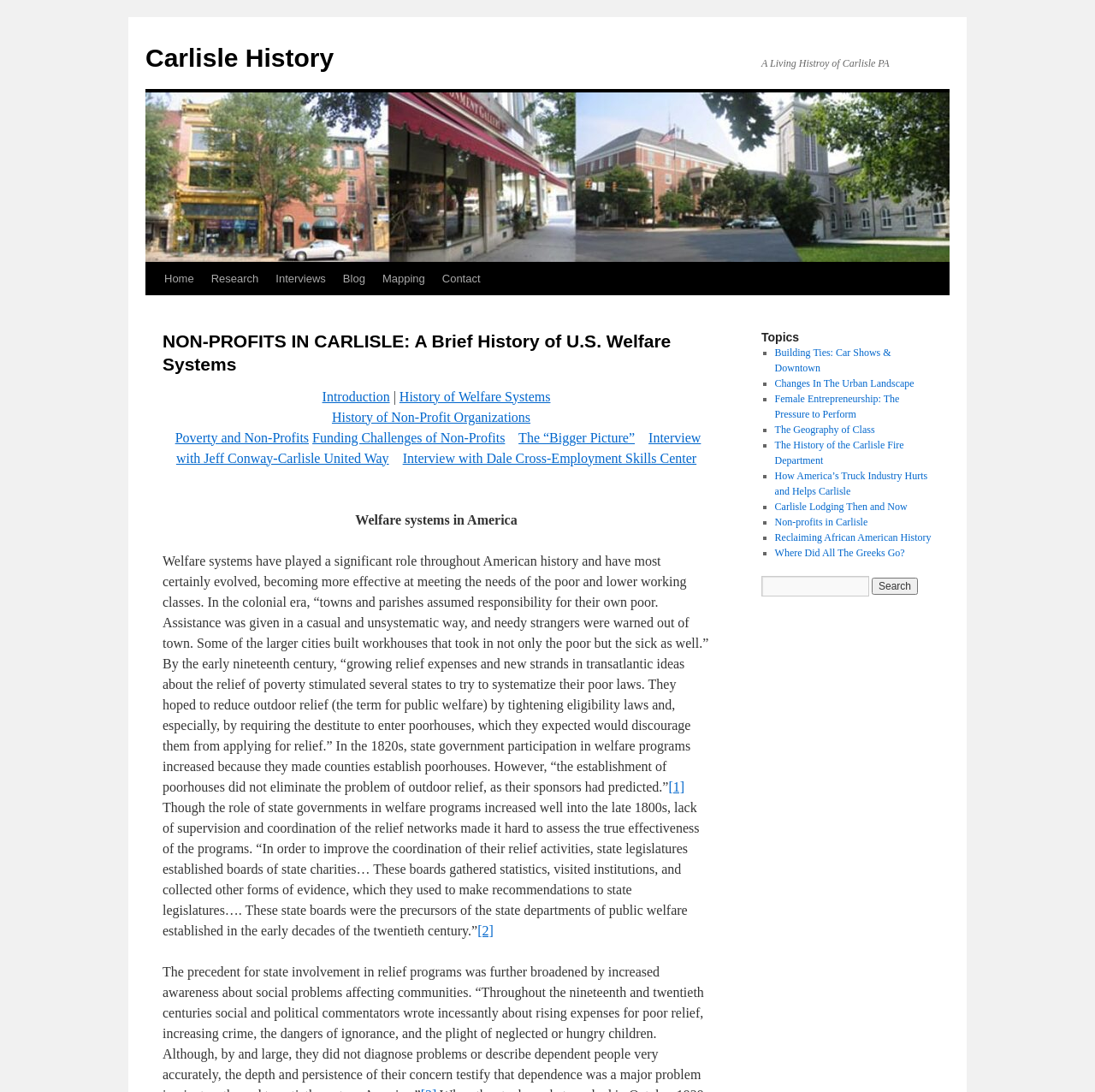Give a one-word or one-phrase response to the question: 
What is the focus of the 'History of Welfare Systems' section?

Evolution of welfare systems